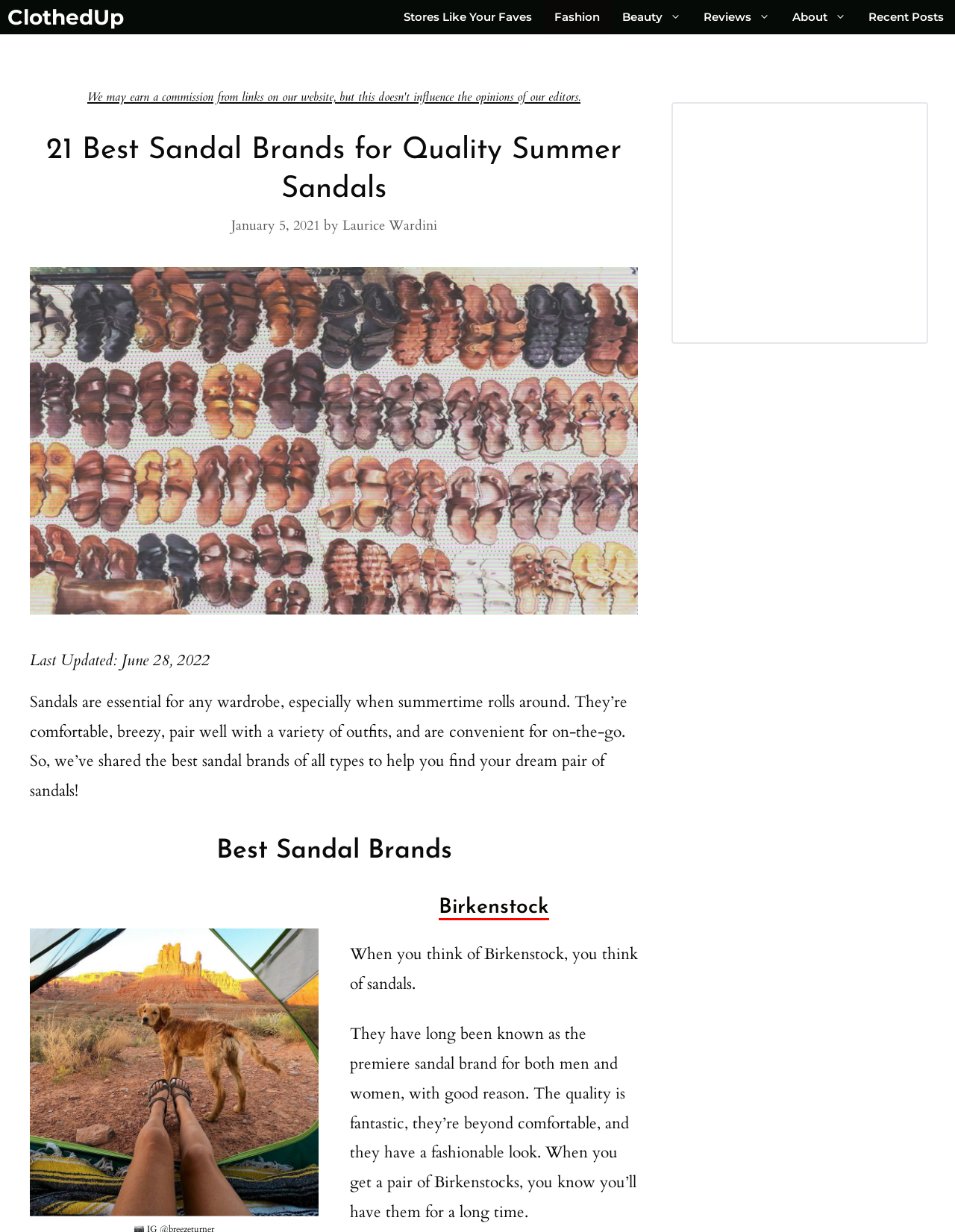Please specify the bounding box coordinates in the format (top-left x, top-left y, bottom-right x, bottom-right y), with all values as floating point numbers between 0 and 1. Identify the bounding box of the UI element described by: Stores Like Your Faves

[0.411, 0.0, 0.569, 0.028]